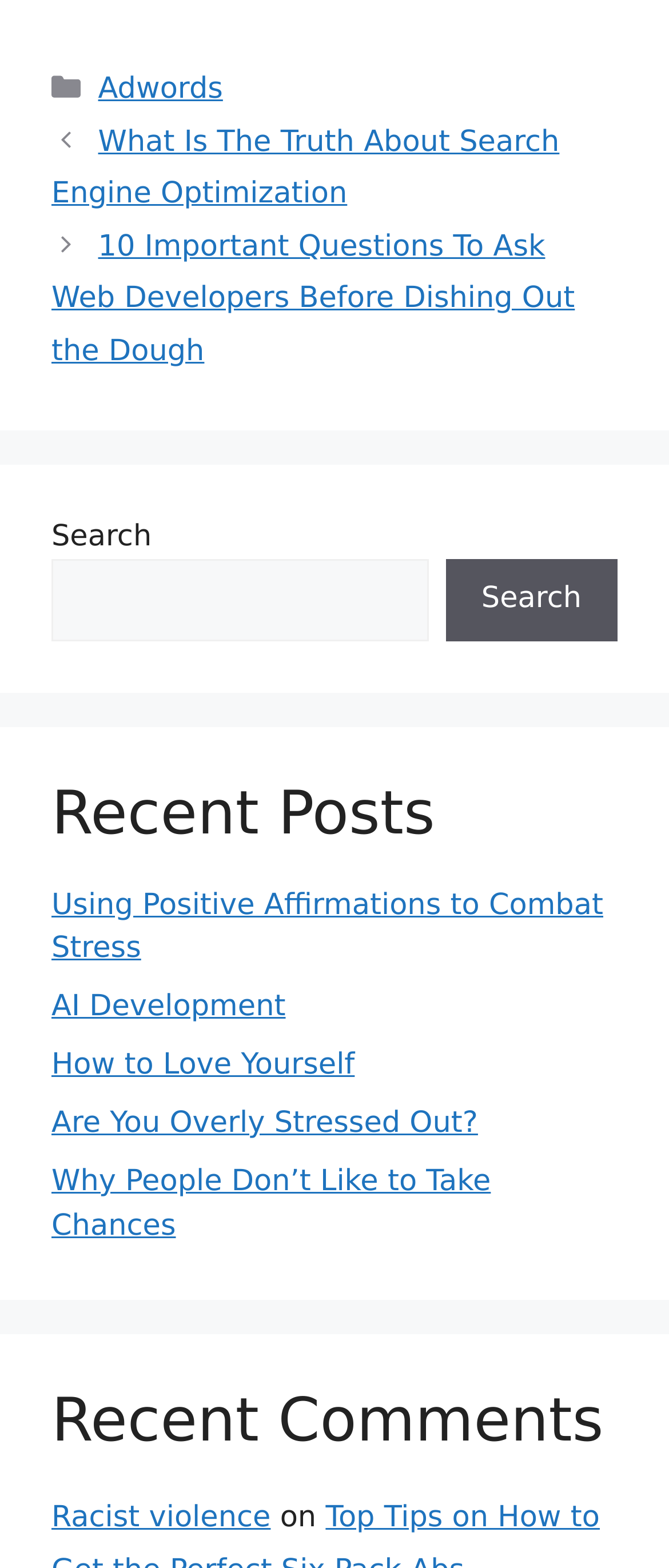What is the purpose of the button with the text 'Search'?
Please provide a single word or phrase answer based on the image.

To search